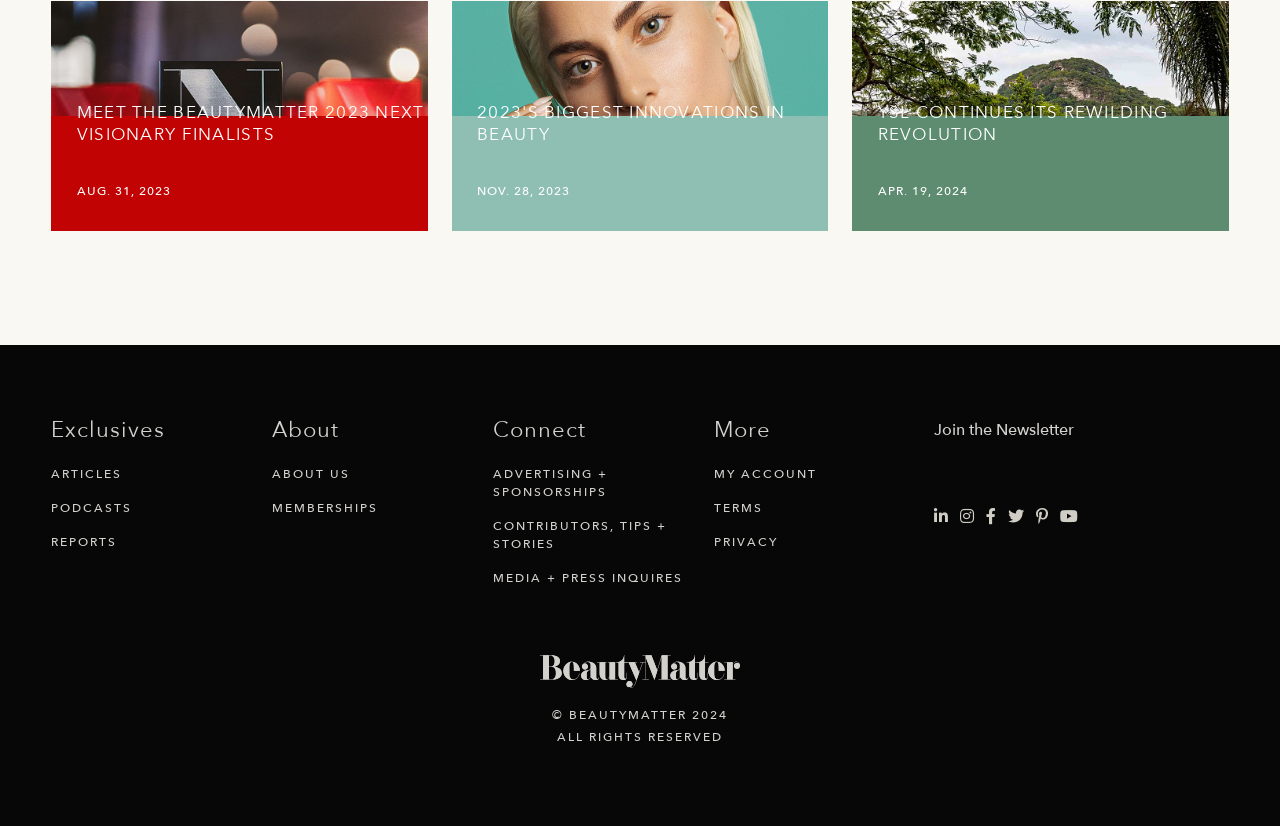Please locate the bounding box coordinates for the element that should be clicked to achieve the following instruction: "Follow BeautyMatter on social media". Ensure the coordinates are given as four float numbers between 0 and 1, i.e., [left, top, right, bottom].

[0.73, 0.613, 0.96, 0.64]